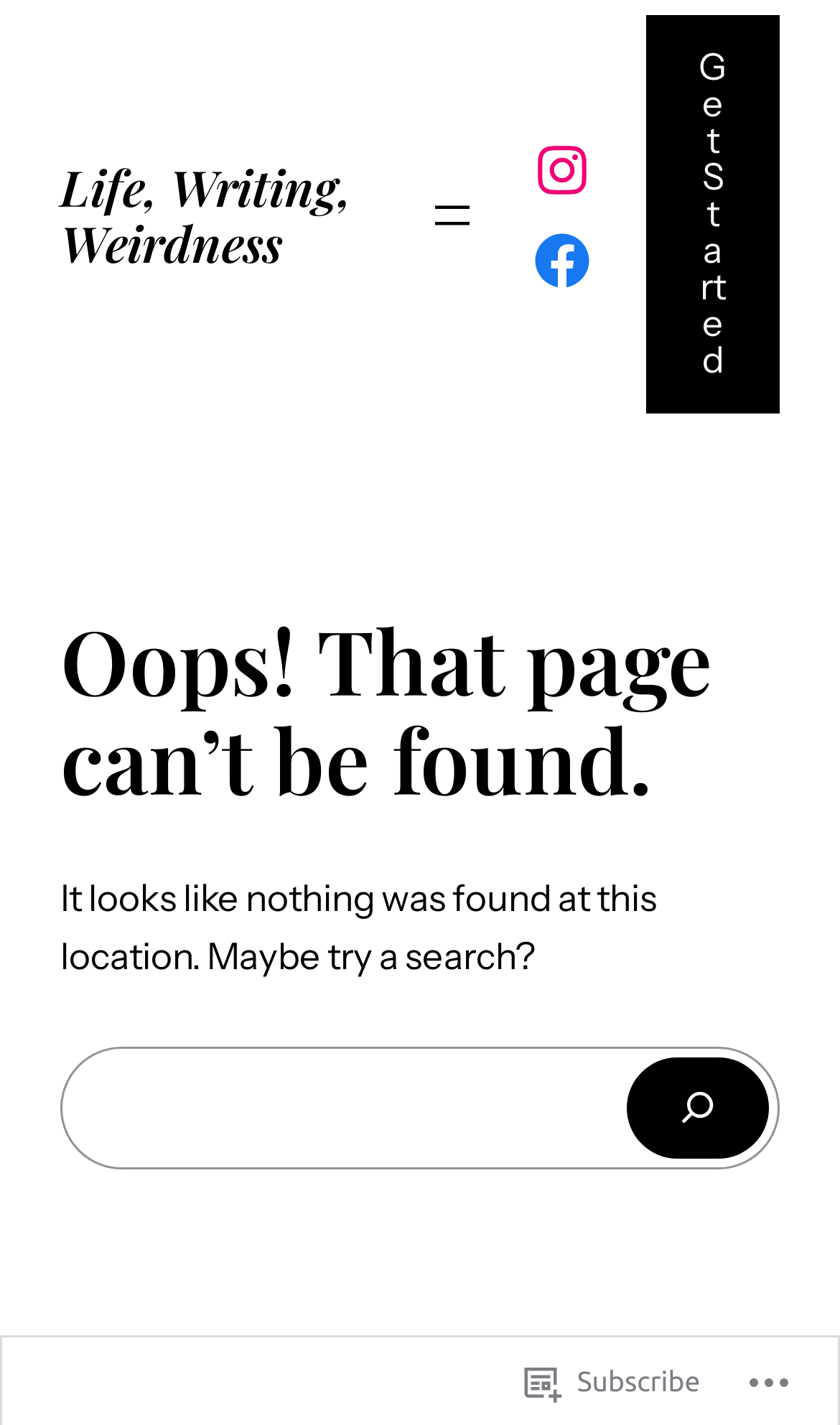What is the button next to the search box?
Using the image as a reference, answer with just one word or a short phrase.

Search